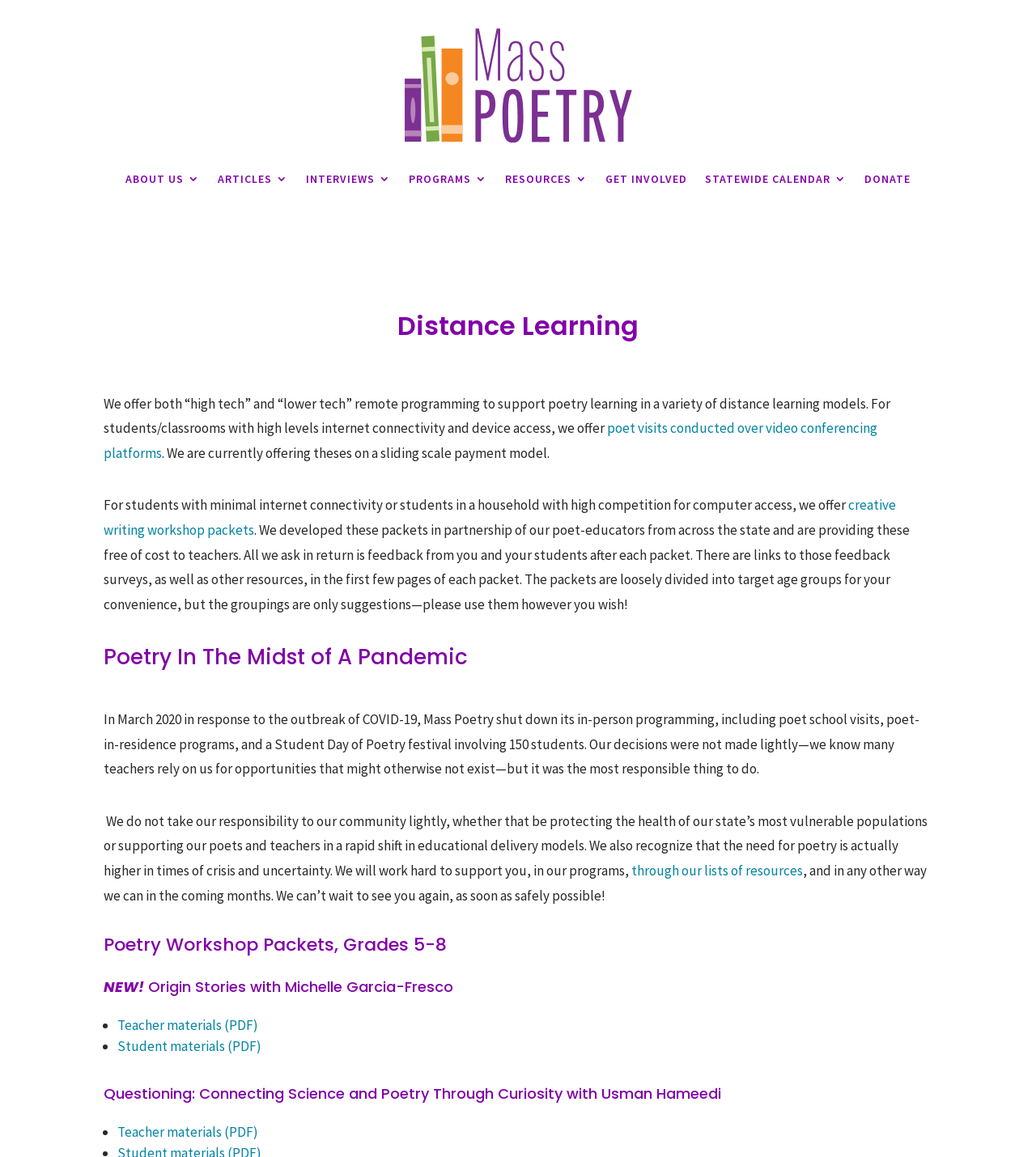Please determine the bounding box coordinates of the element to click on in order to accomplish the following task: "Read about Distance Learning". Ensure the coordinates are four float numbers ranging from 0 to 1, i.e., [left, top, right, bottom].

[0.1, 0.264, 0.9, 0.307]